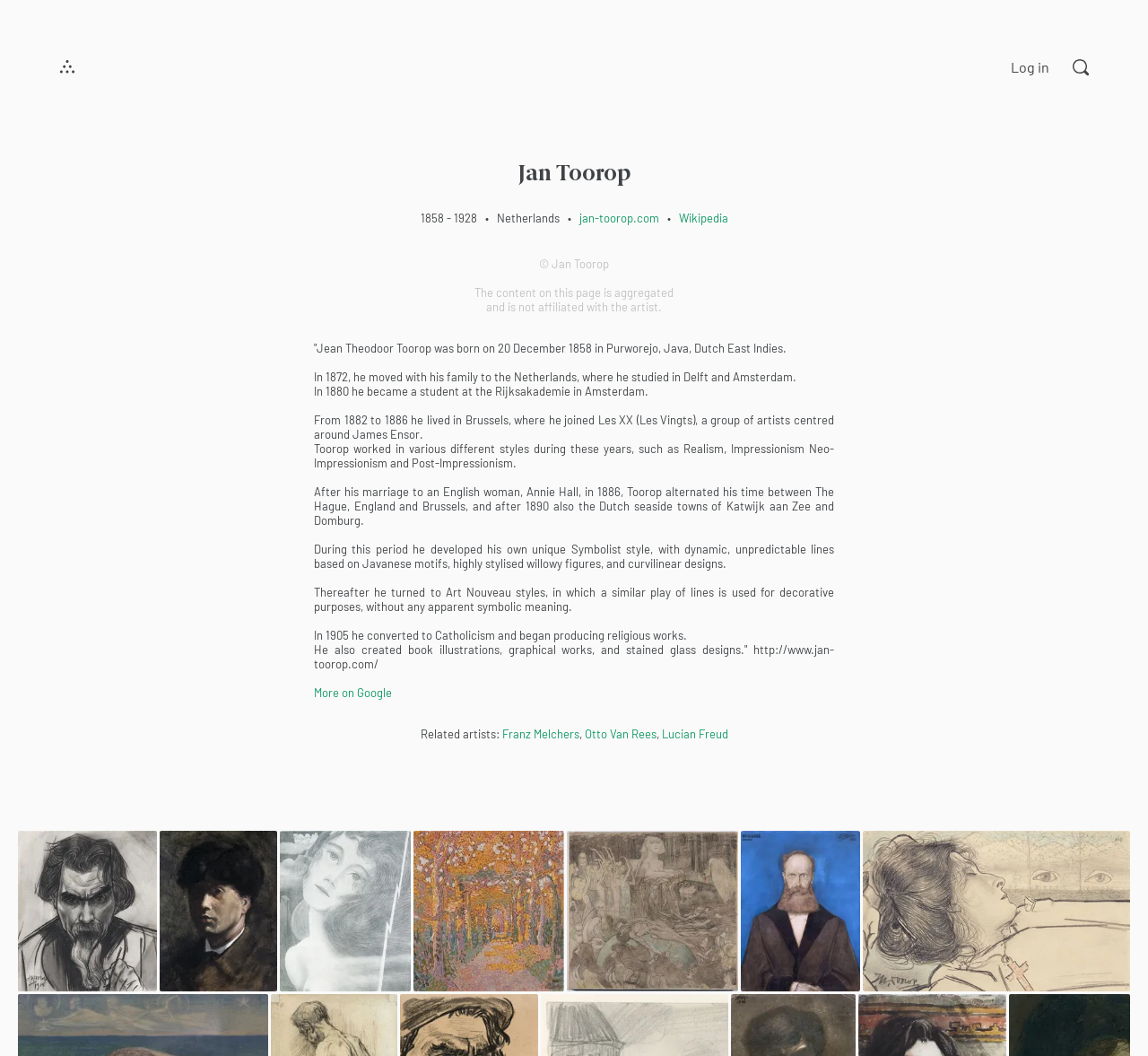Answer this question in one word or a short phrase: What is the birth year of Jan Toorop?

1858